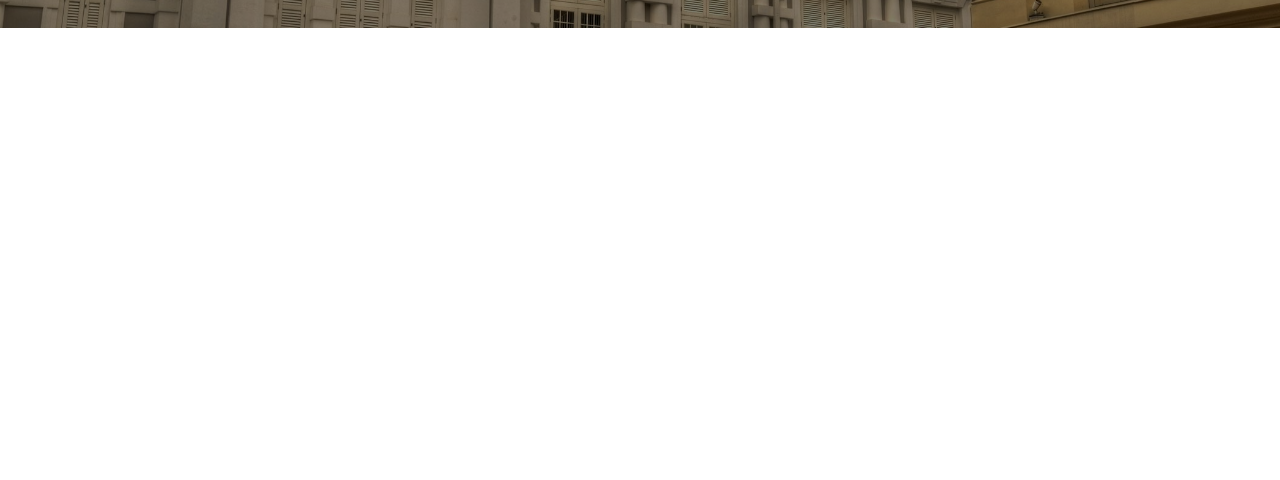What is the phone number to contact?
Kindly offer a comprehensive and detailed response to the question.

I found the phone number by looking at the link element with the text 'Phone: (903) 520-8210' which is located at the top of the page.